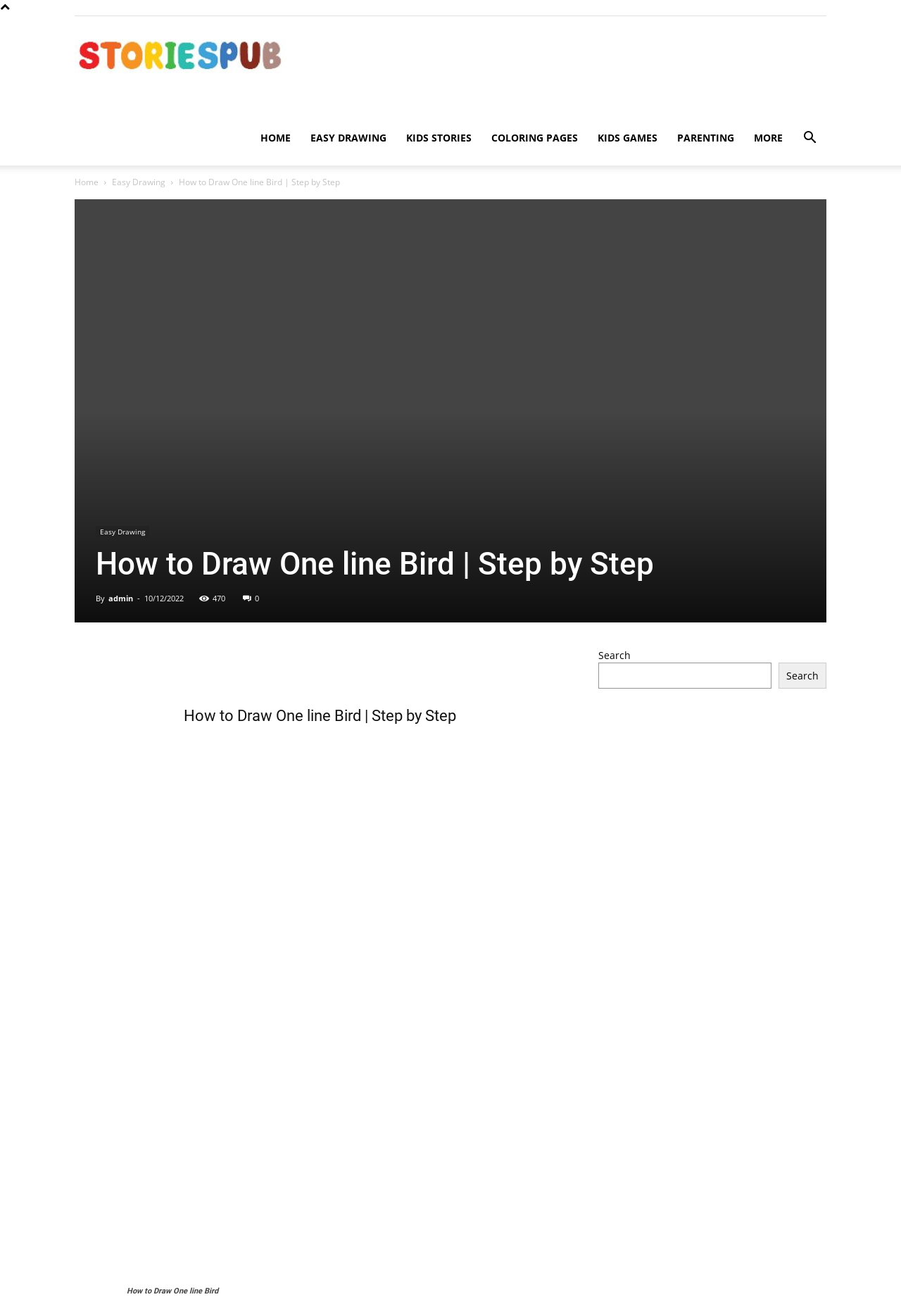Locate the bounding box coordinates of the region to be clicked to comply with the following instruction: "Read how to draw one line bird tutorial". The coordinates must be four float numbers between 0 and 1, in the form [left, top, right, bottom].

[0.083, 0.151, 0.917, 0.473]